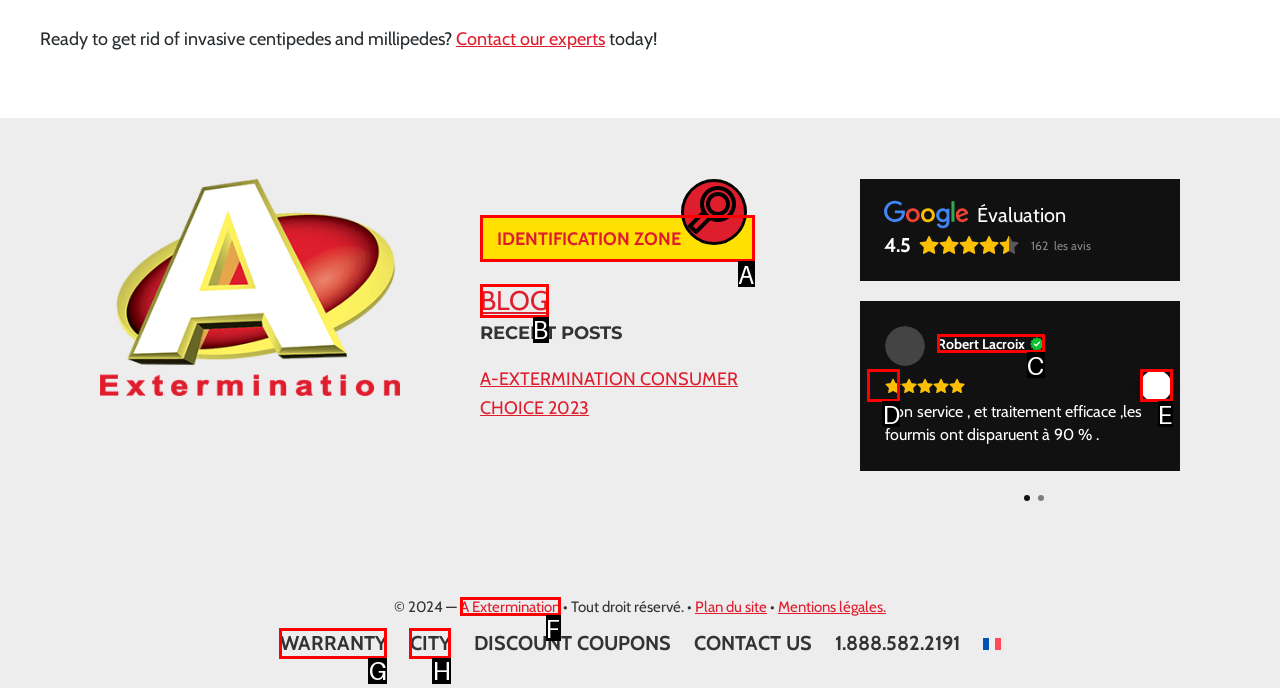Which HTML element should be clicked to perform the following task: Click the Previous button
Reply with the letter of the appropriate option.

D